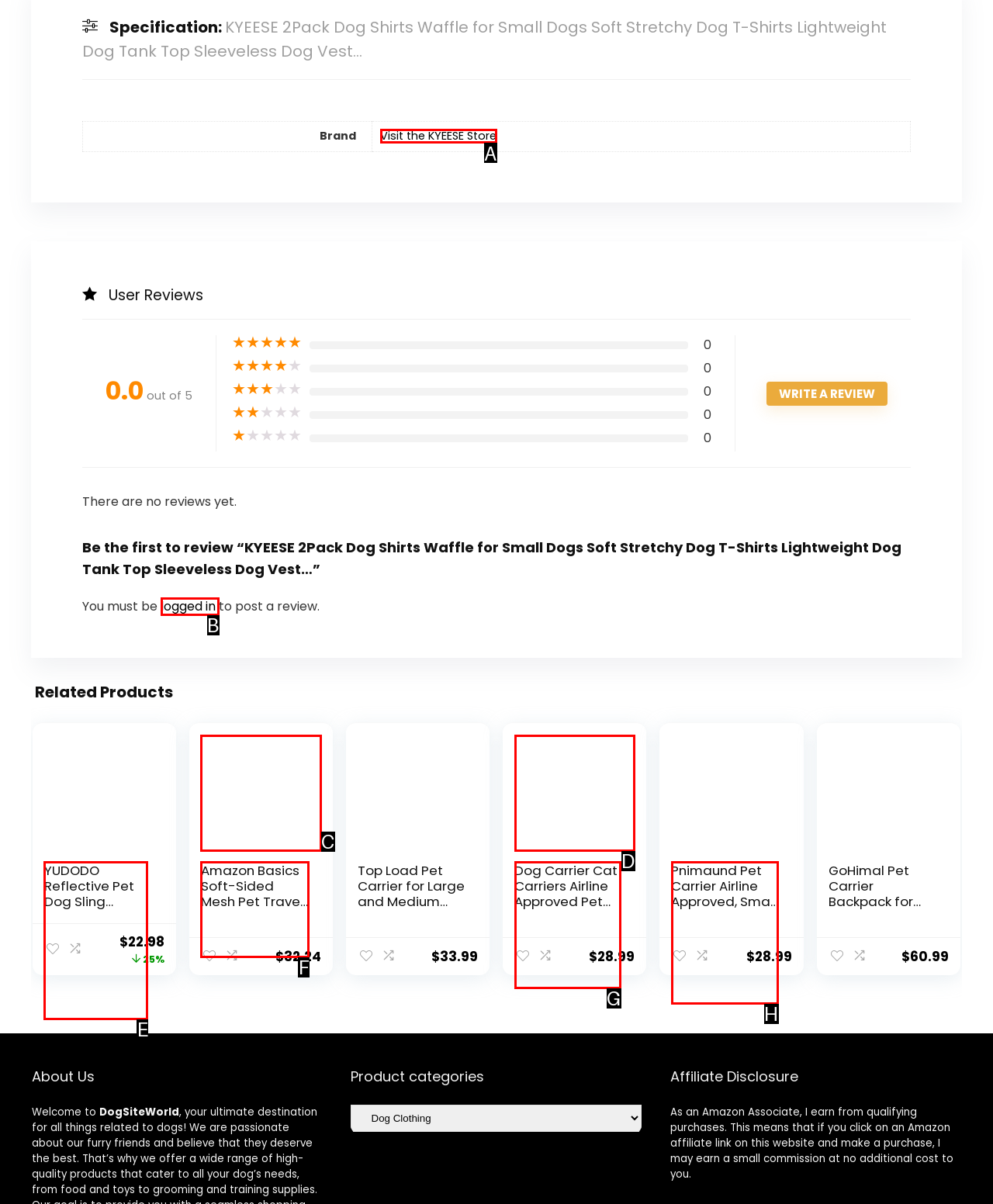Pick the HTML element that should be clicked to execute the task: Visit the KYEESE Store
Respond with the letter corresponding to the correct choice.

A